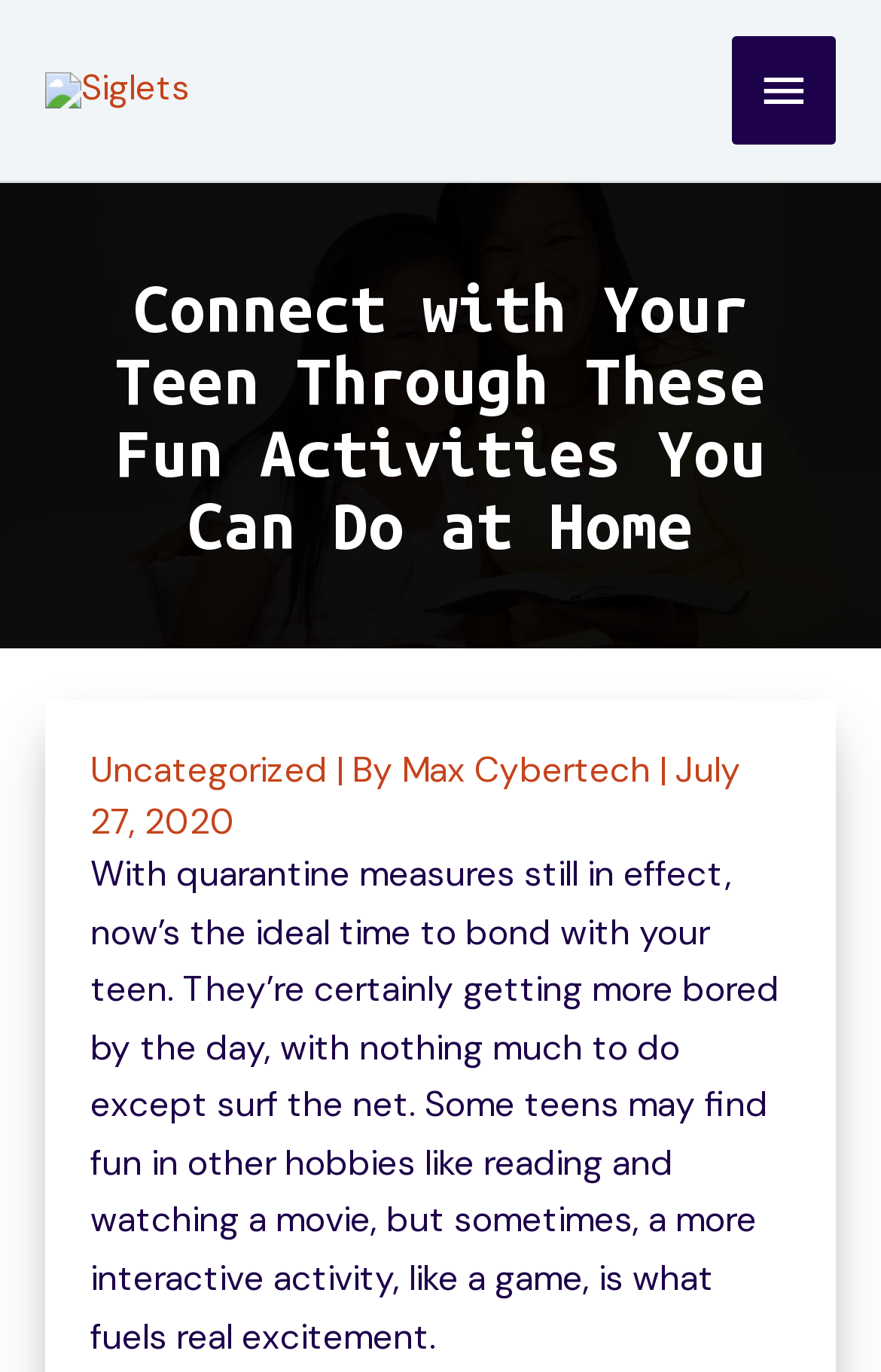Please determine the primary heading and provide its text.

Connect with Your Teen Through These Fun Activities You Can Do at Home